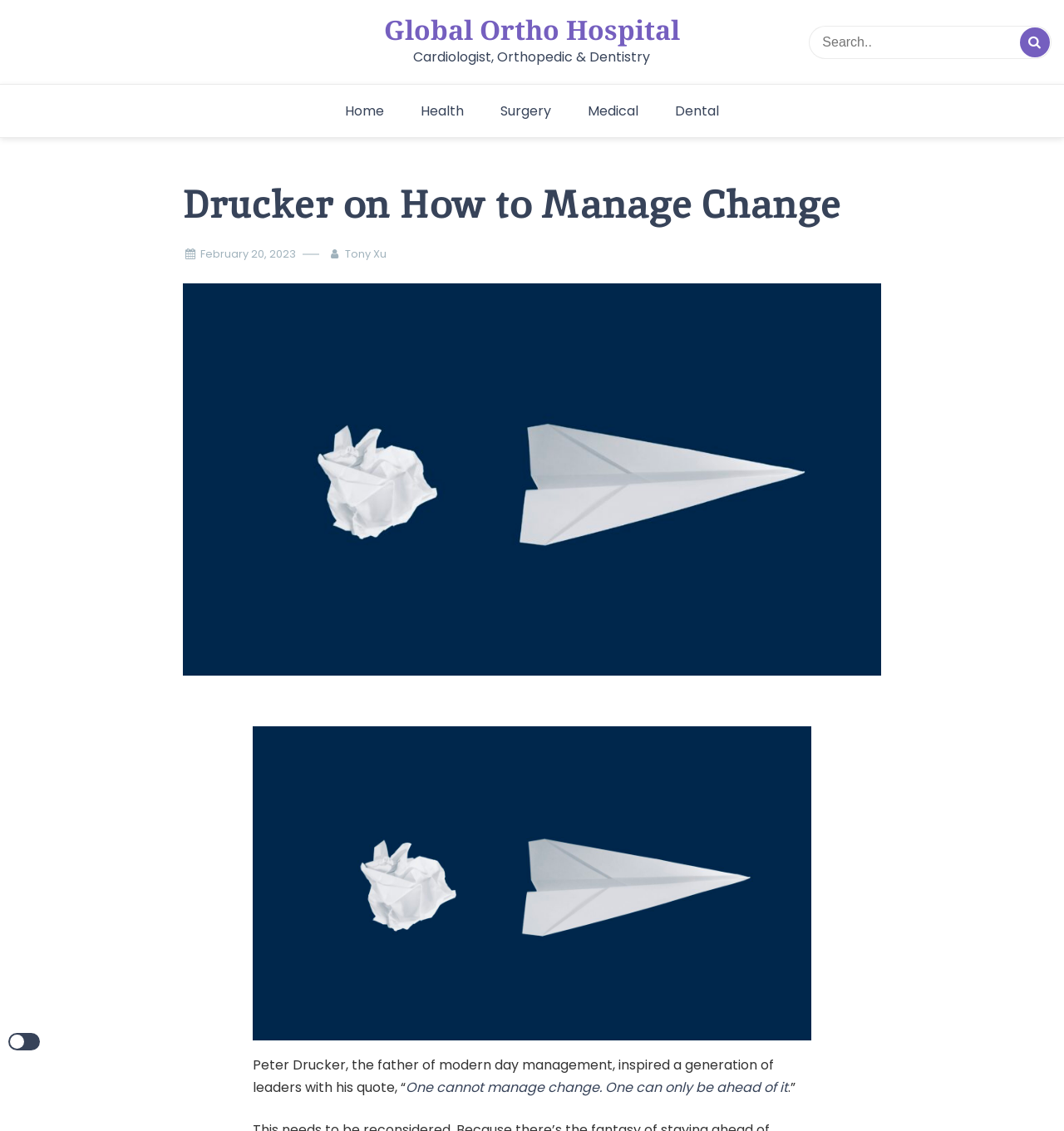How many links are in the top navigation bar?
Provide a comprehensive and detailed answer to the question.

The top navigation bar has five links, which are 'Home', 'Health', 'Surgery', 'Medical', and 'Dental', arranged horizontally from left to right.